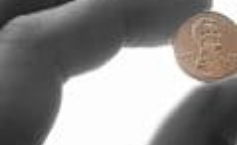What is the theme suggested by the image? Please answer the question using a single word or phrase based on the image.

Financial optimism